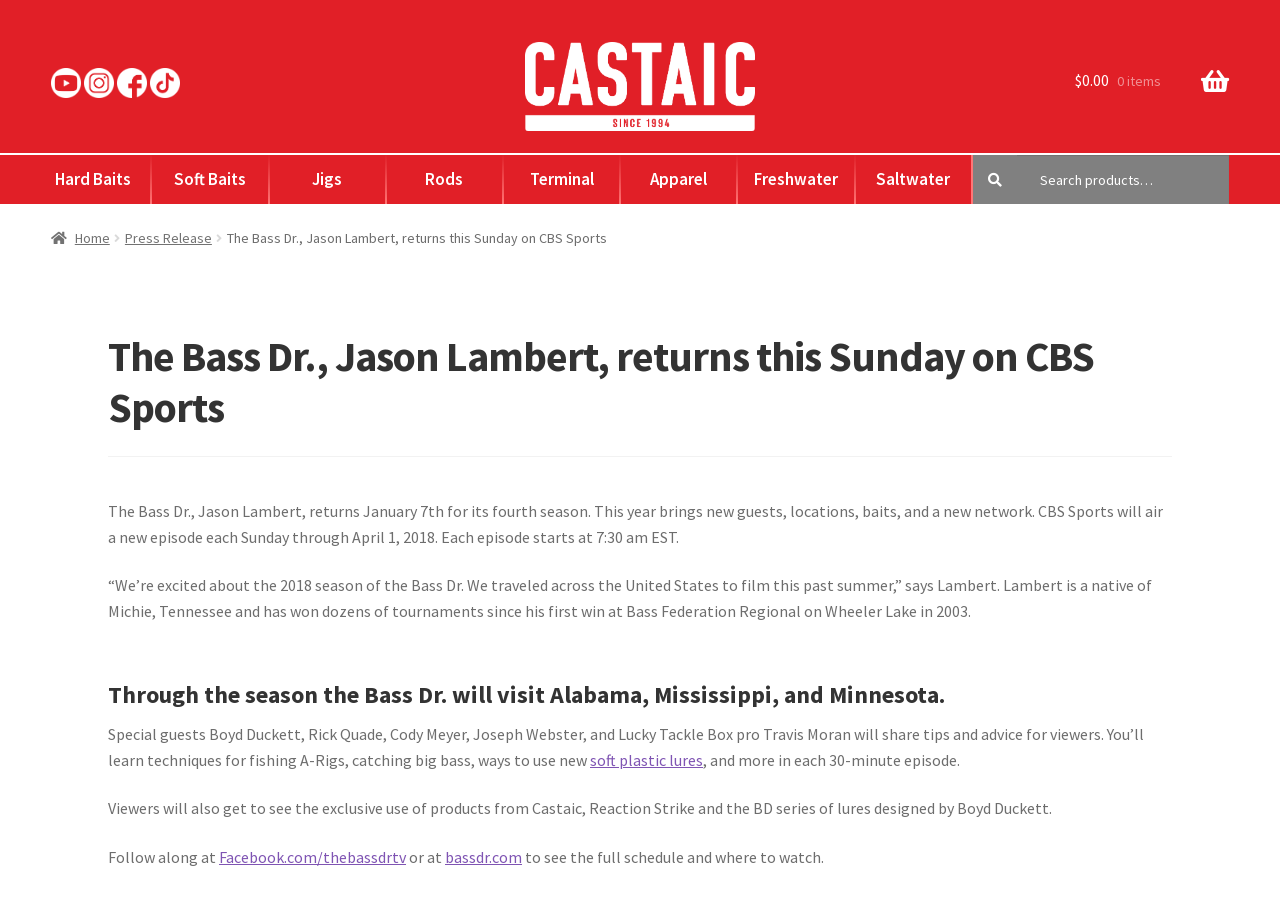Locate the bounding box coordinates of the element that needs to be clicked to carry out the instruction: "Watch YouTube". The coordinates should be given as four float numbers ranging from 0 to 1, i.e., [left, top, right, bottom].

[0.04, 0.046, 0.063, 0.137]